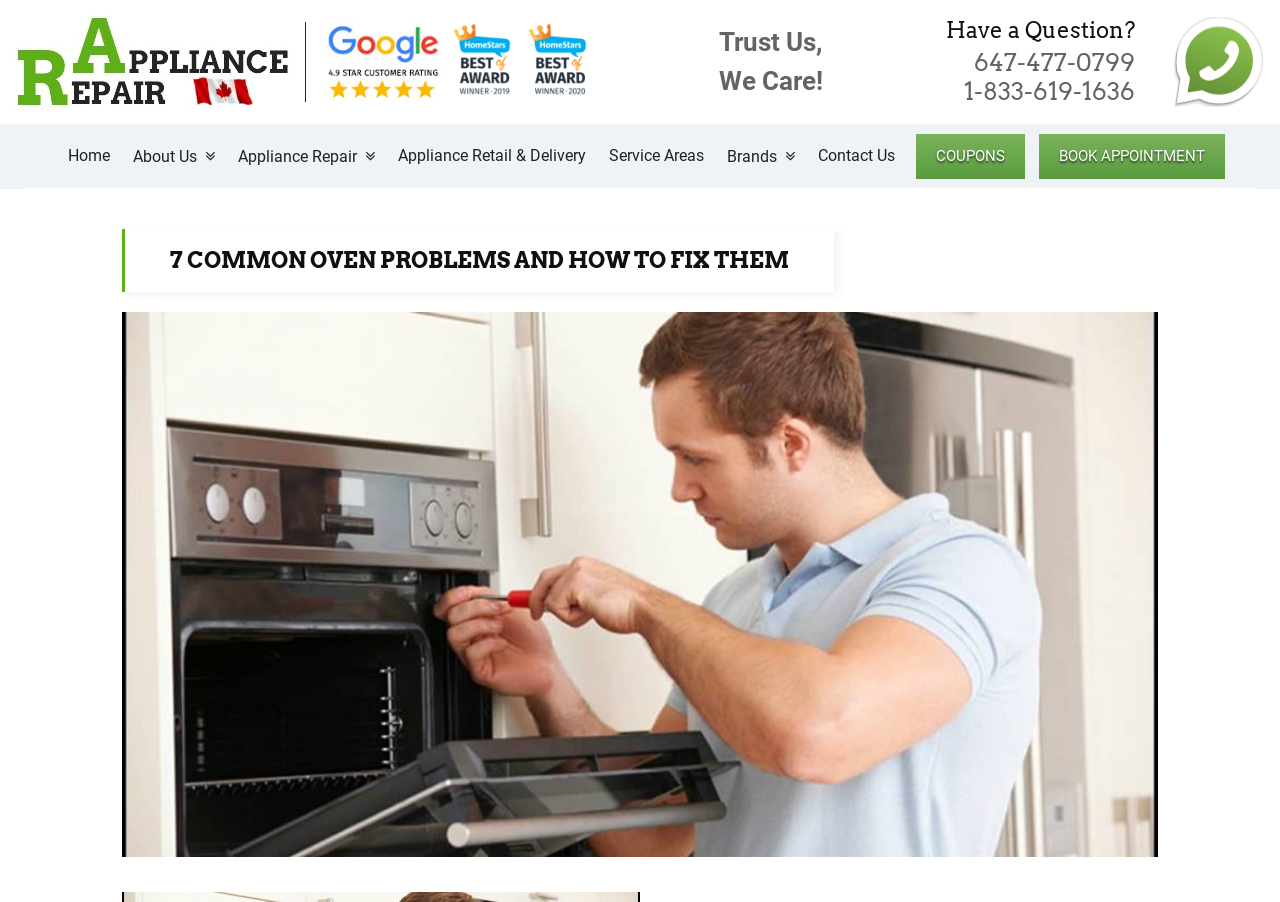Your task is to extract the text of the main heading from the webpage.

7 COMMON OVEN PROBLEMS AND HOW TO FIX THEM